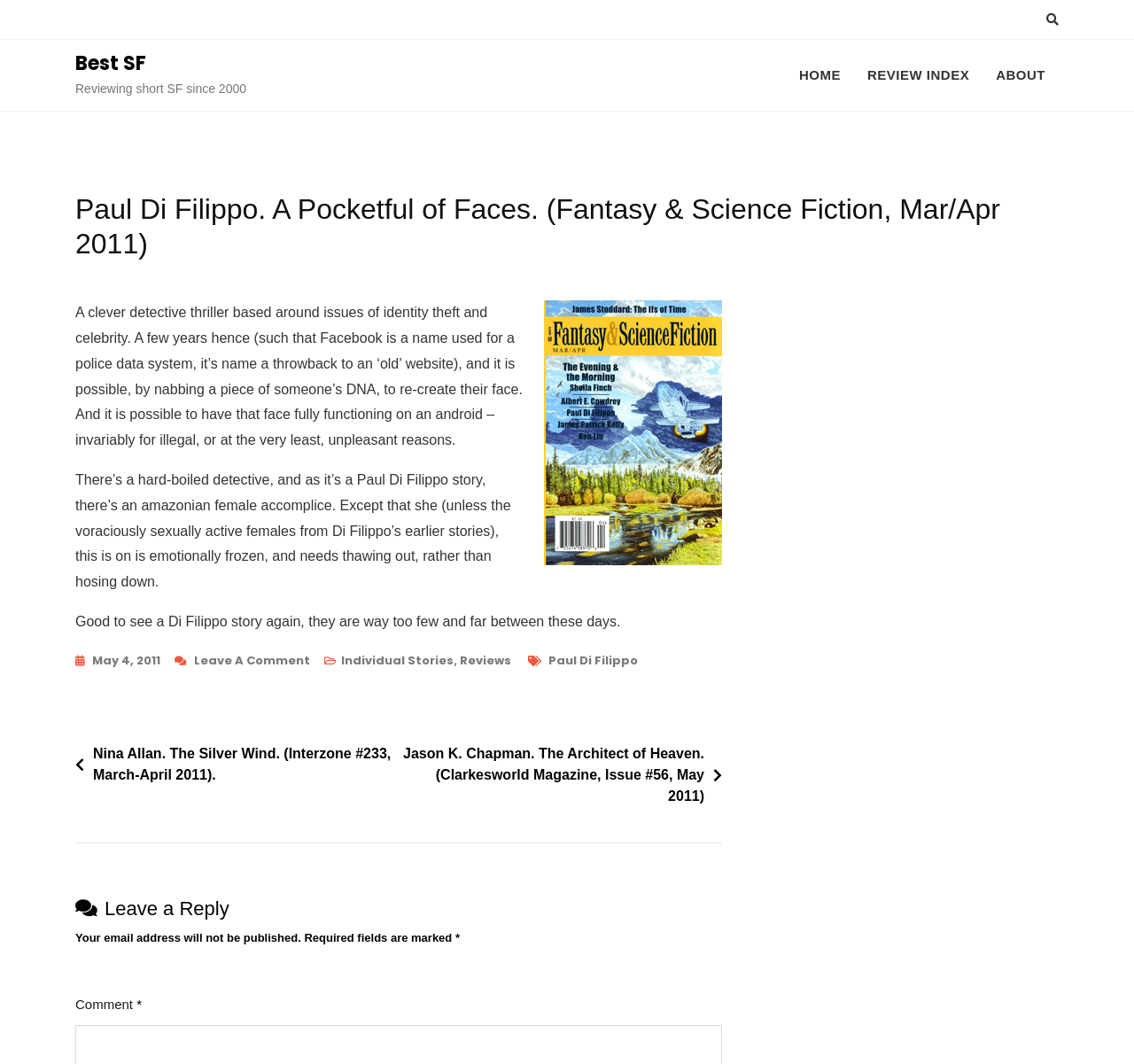Can you identify and provide the main heading of the webpage?

Paul Di Filippo. A Pocketful of Faces. (Fantasy & Science Fiction, Mar/Apr 2011)